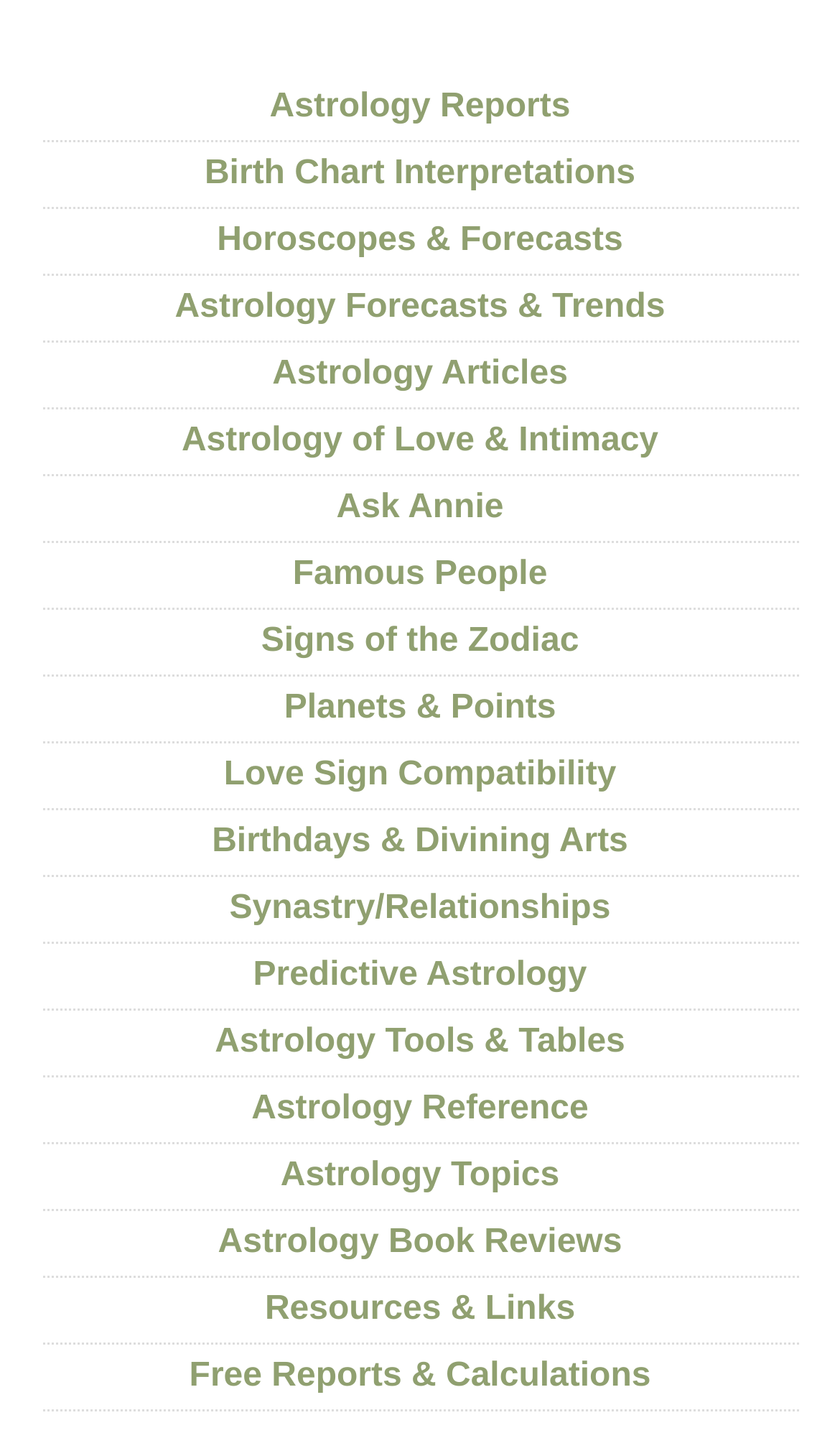Can you find the bounding box coordinates for the element that needs to be clicked to execute this instruction: "Read Horoscopes & Forecasts"? The coordinates should be given as four float numbers between 0 and 1, i.e., [left, top, right, bottom].

[0.258, 0.153, 0.742, 0.178]